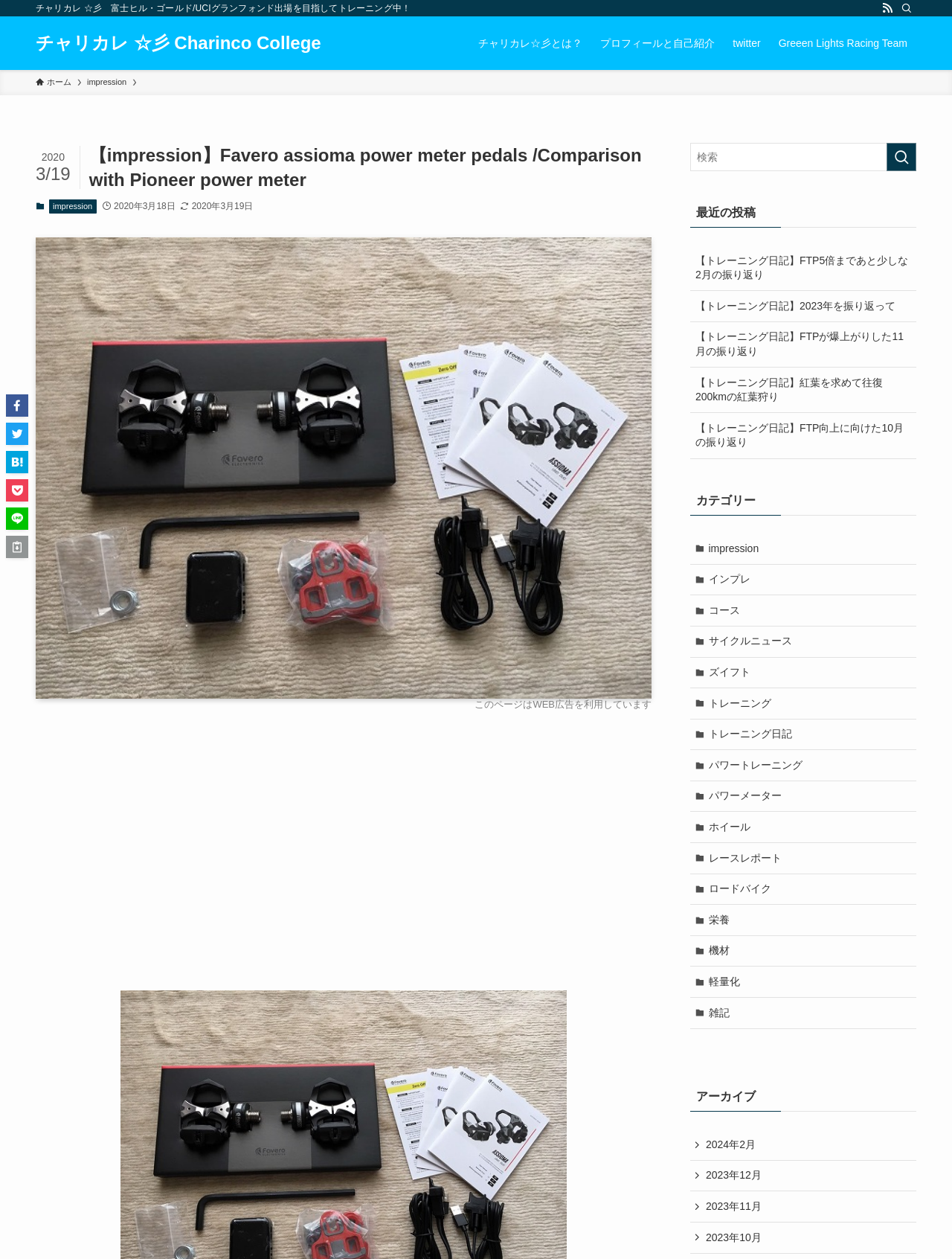Please find the bounding box coordinates of the element that you should click to achieve the following instruction: "Share on Facebook". The coordinates should be presented as four float numbers between 0 and 1: [left, top, right, bottom].

[0.006, 0.313, 0.03, 0.331]